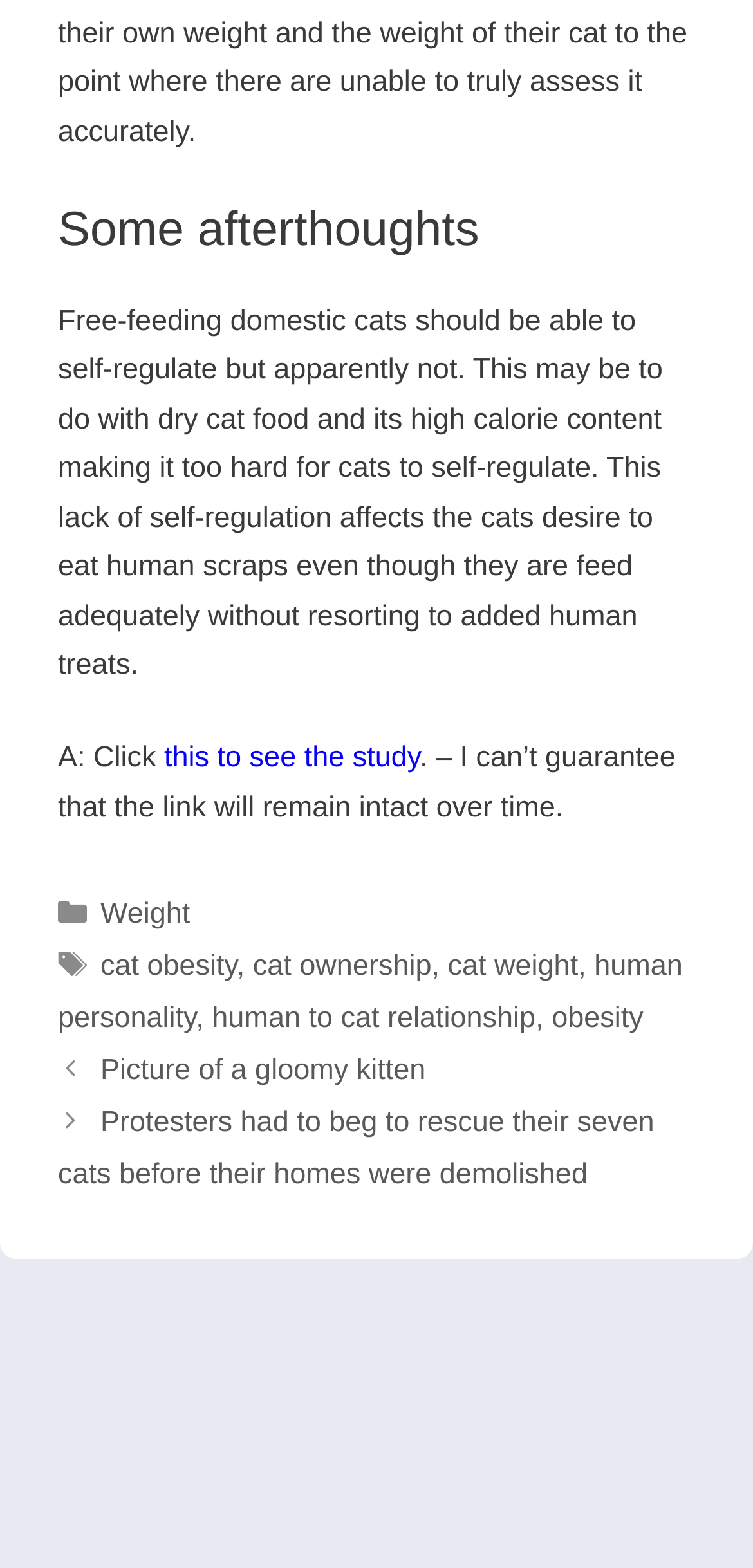Determine the bounding box coordinates of the area to click in order to meet this instruction: "View Picture of a gloomy kitten".

[0.133, 0.672, 0.565, 0.693]